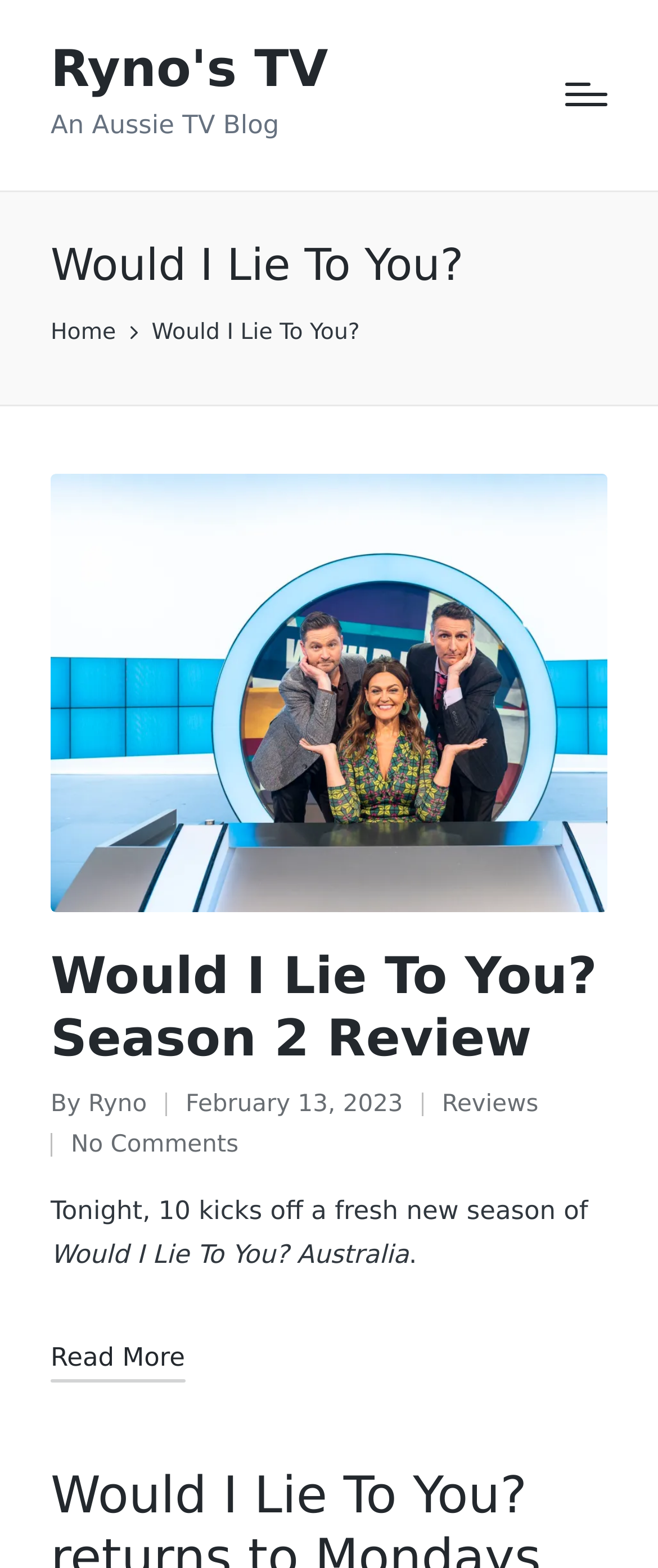Pinpoint the bounding box coordinates of the clickable element needed to complete the instruction: "Open the 'Menu'". The coordinates should be provided as four float numbers between 0 and 1: [left, top, right, bottom].

[0.859, 0.053, 0.923, 0.068]